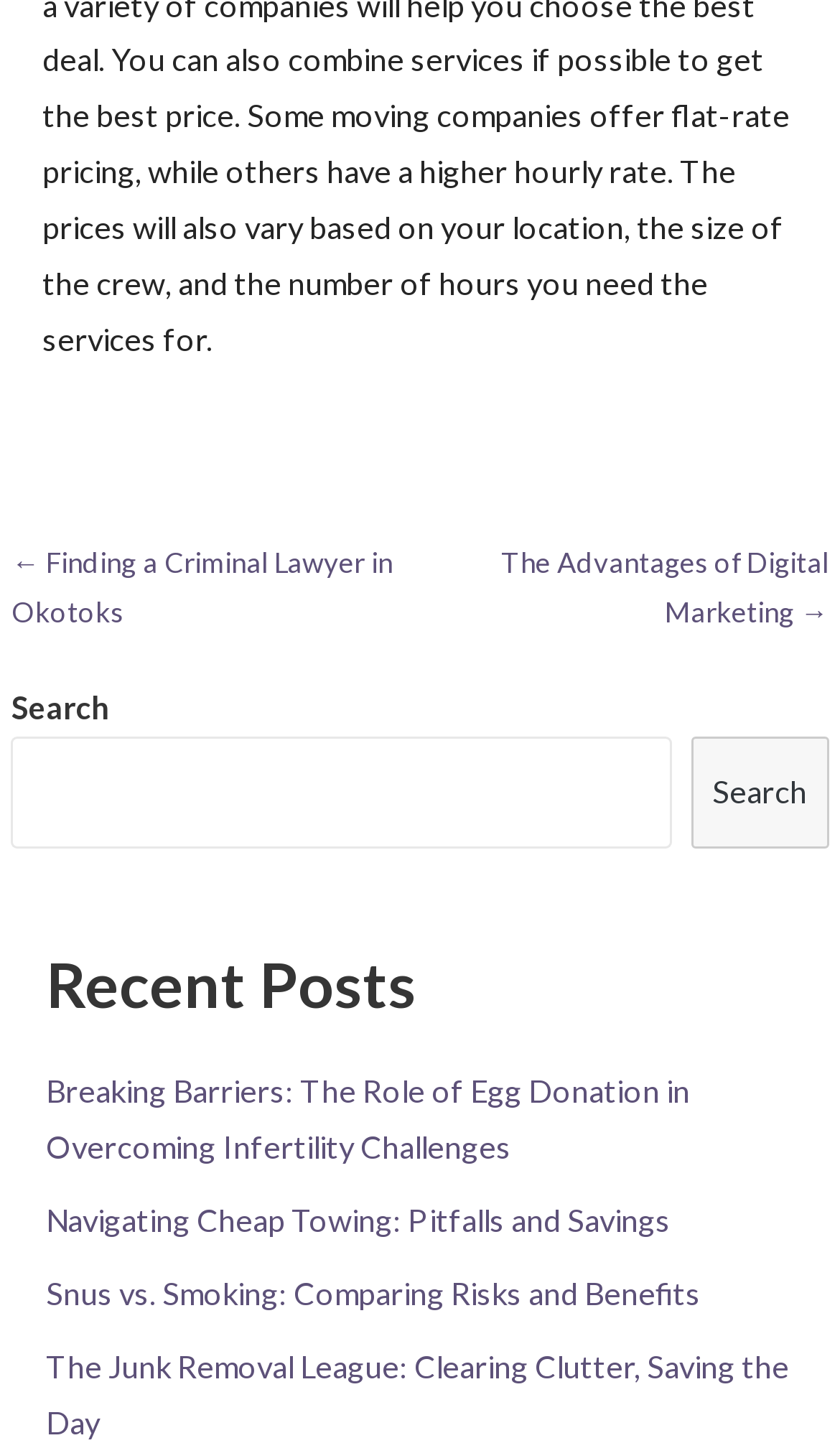What is the title of the first recent post?
Please give a detailed and elaborate answer to the question based on the image.

I looked at the list of recent posts and found that the first one is titled 'Breaking Barriers: The Role of Egg Donation in Overcoming Infertility Challenges'.